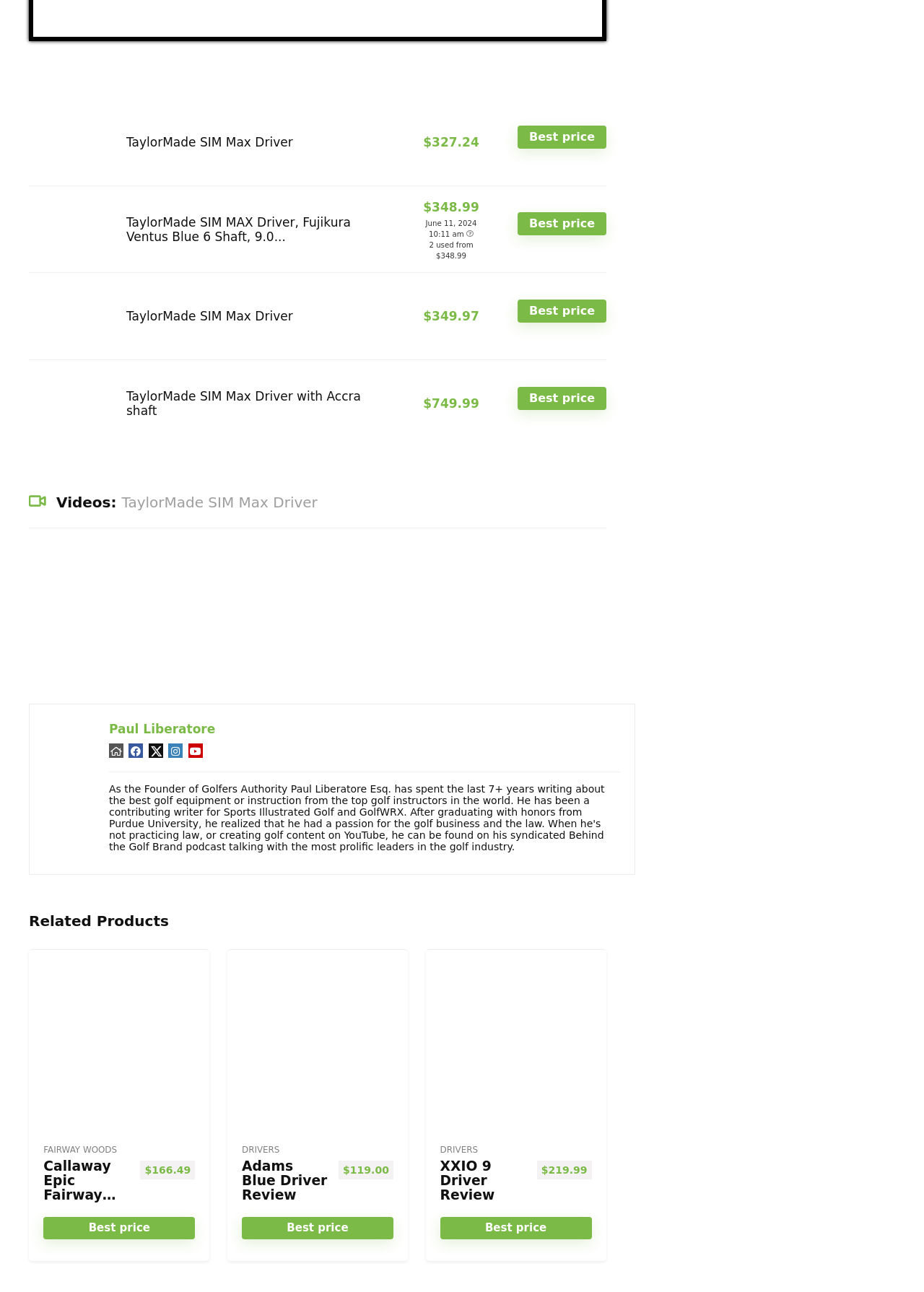Give a one-word or short-phrase answer to the following question: 
What is the date of the product listing for TaylorMade SIM MAX Driver?

June 11, 2024 10:11 am